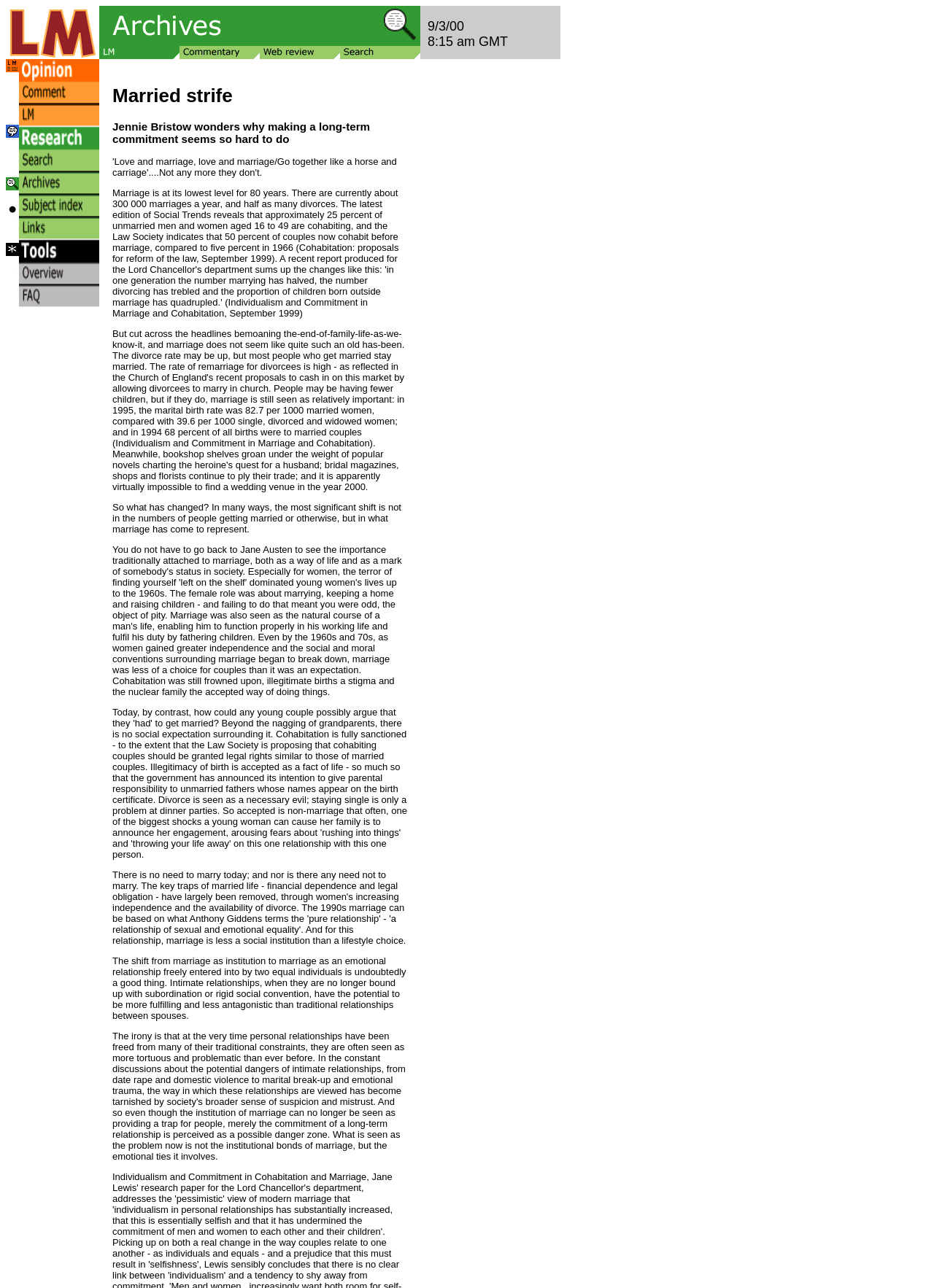Give a one-word or short phrase answer to the question: 
What is the purpose of the 'Search' link?

To search the website